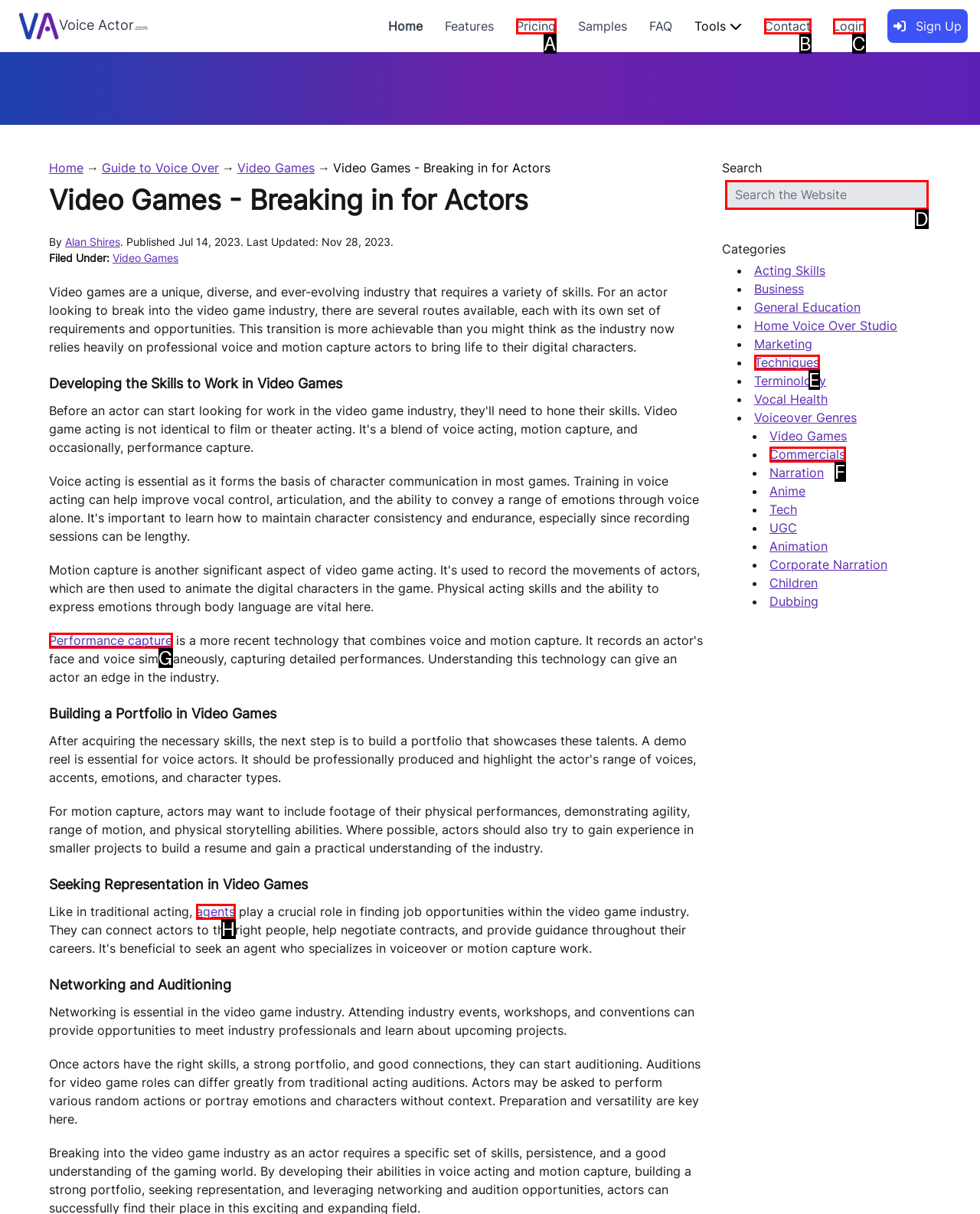Identify the bounding box that corresponds to: Floor Maintenance
Respond with the letter of the correct option from the provided choices.

None